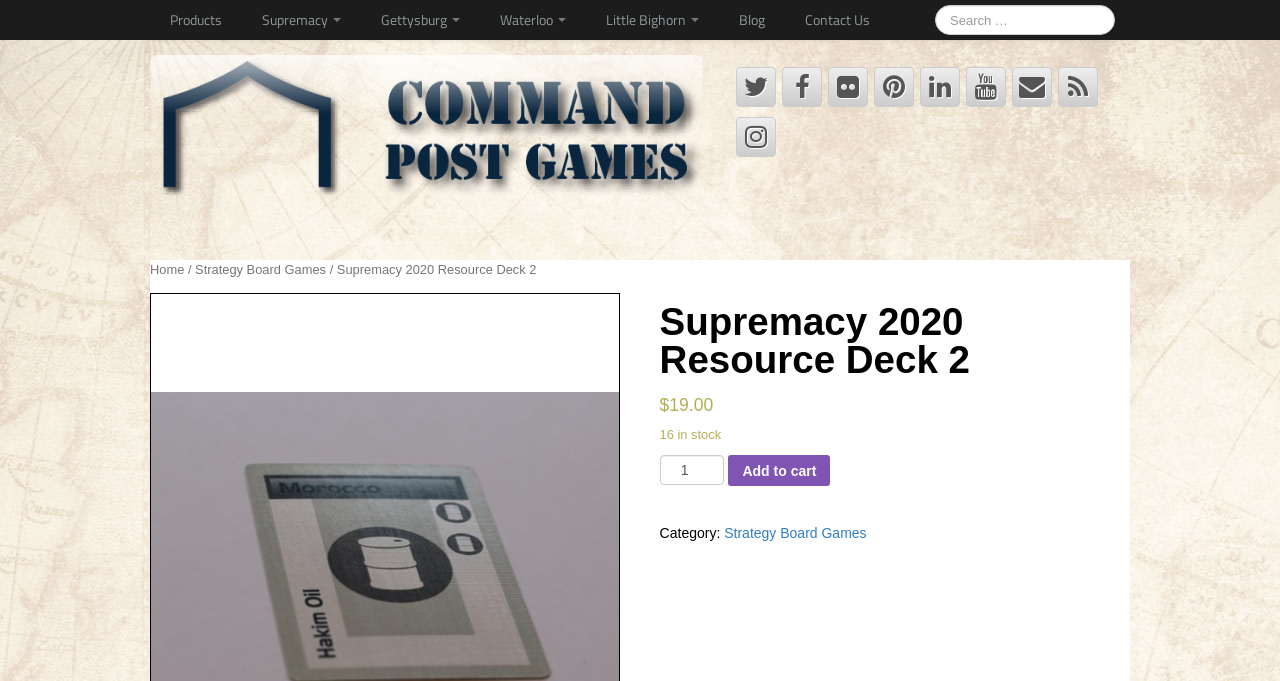Please determine the bounding box coordinates of the element to click in order to execute the following instruction: "View strategy board games". The coordinates should be four float numbers between 0 and 1, specified as [left, top, right, bottom].

[0.566, 0.771, 0.677, 0.794]